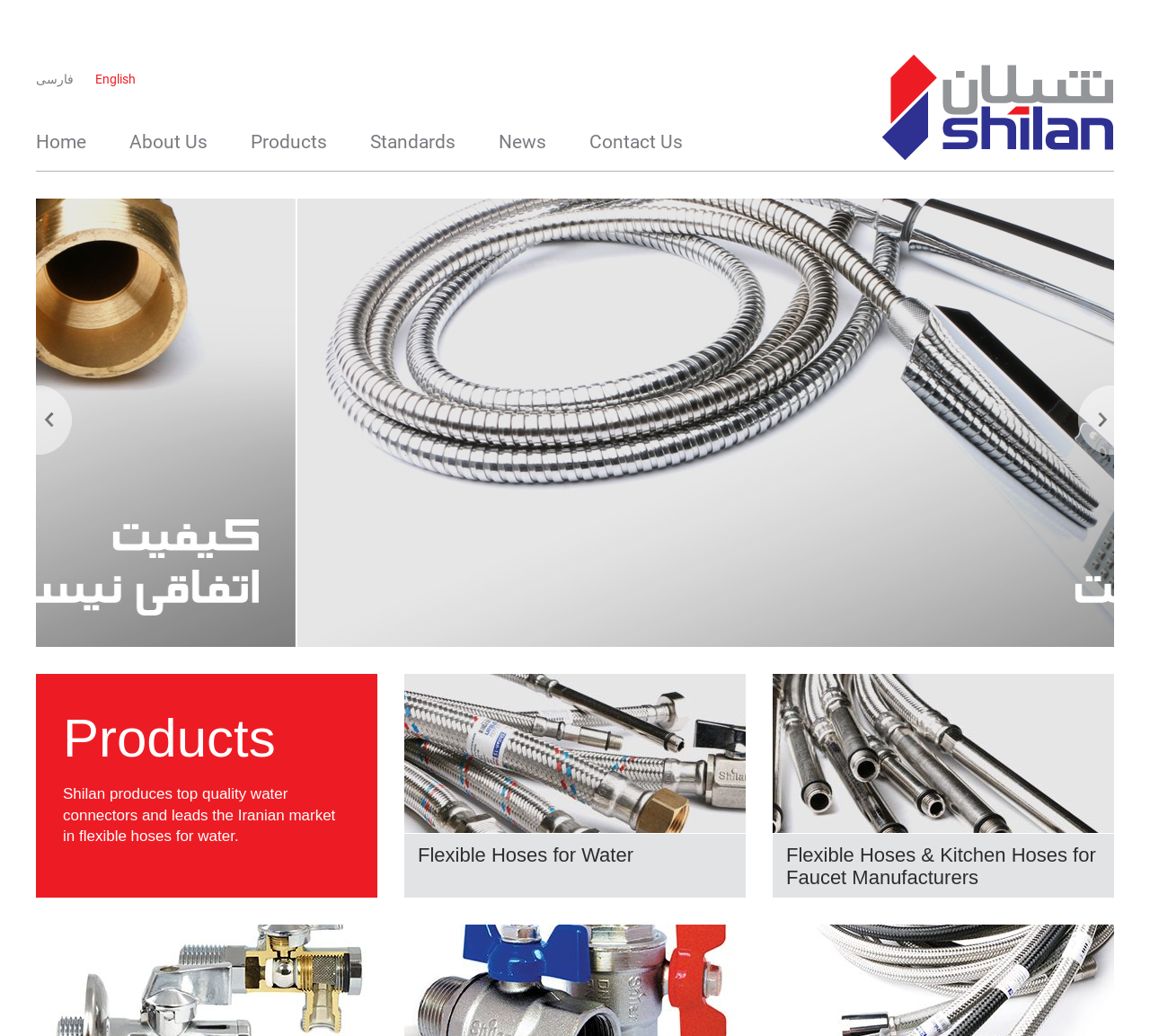Please determine the main heading text of this webpage.

Flexible Hoses for Water